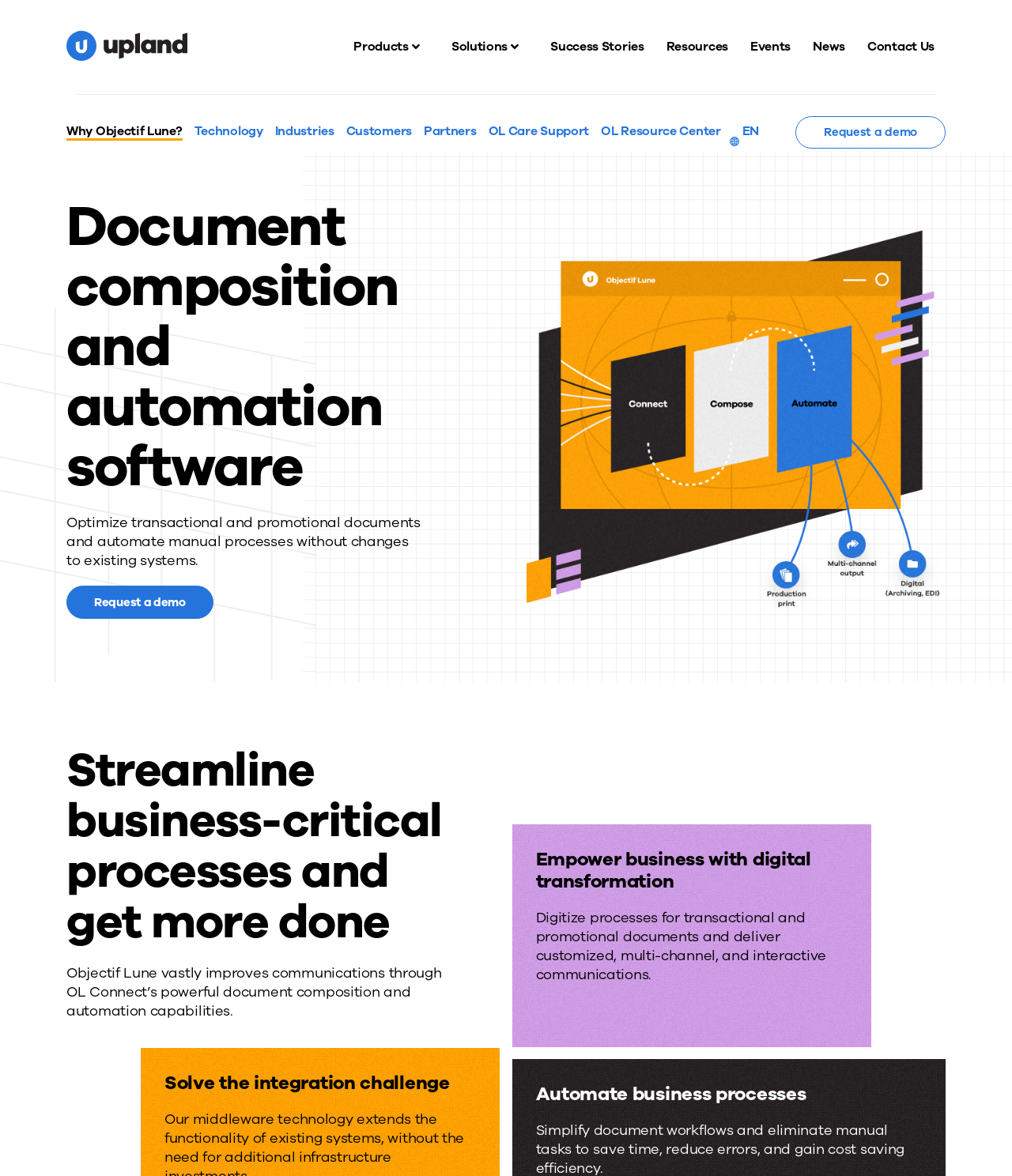Please answer the following question as detailed as possible based on the image: 
What is the name of the company mentioned on the webpage?

I found the Root Element 'Document composition and automation | Upland Objectif Lune' which suggests that the company name is Objectif Lune.